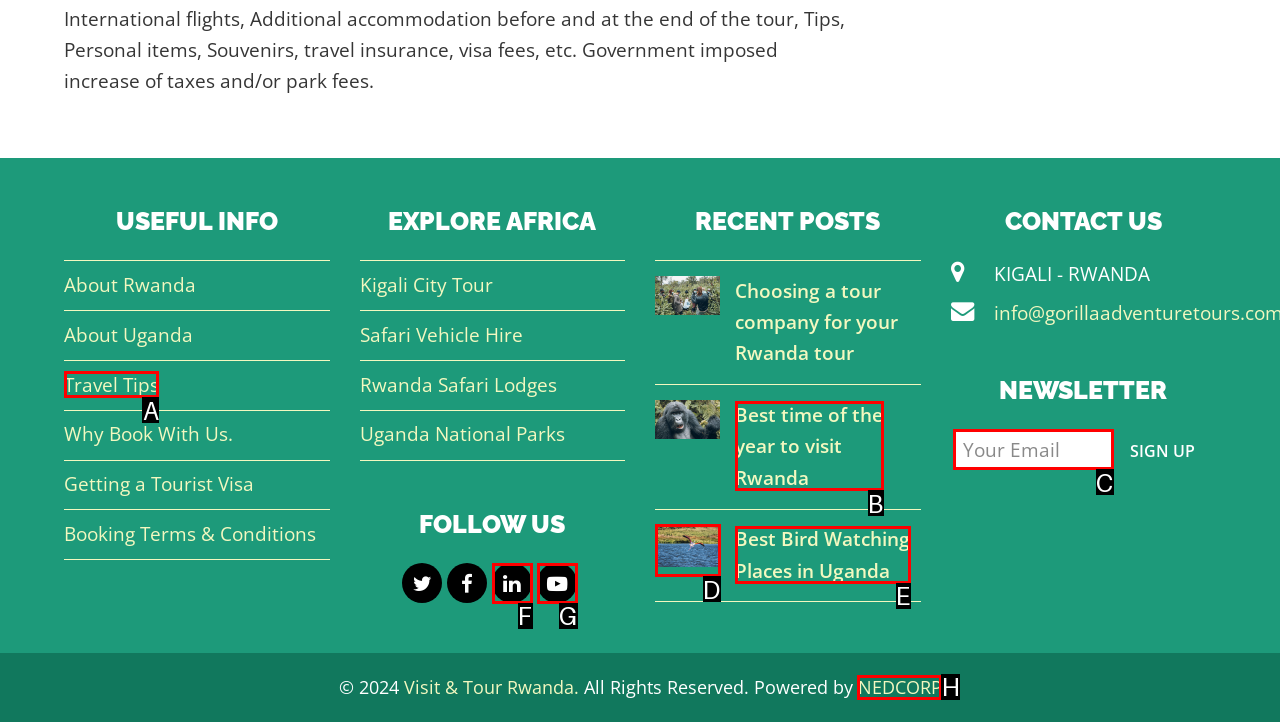Determine the letter of the UI element that will complete the task: Read about our specially designed tours
Reply with the corresponding letter.

None